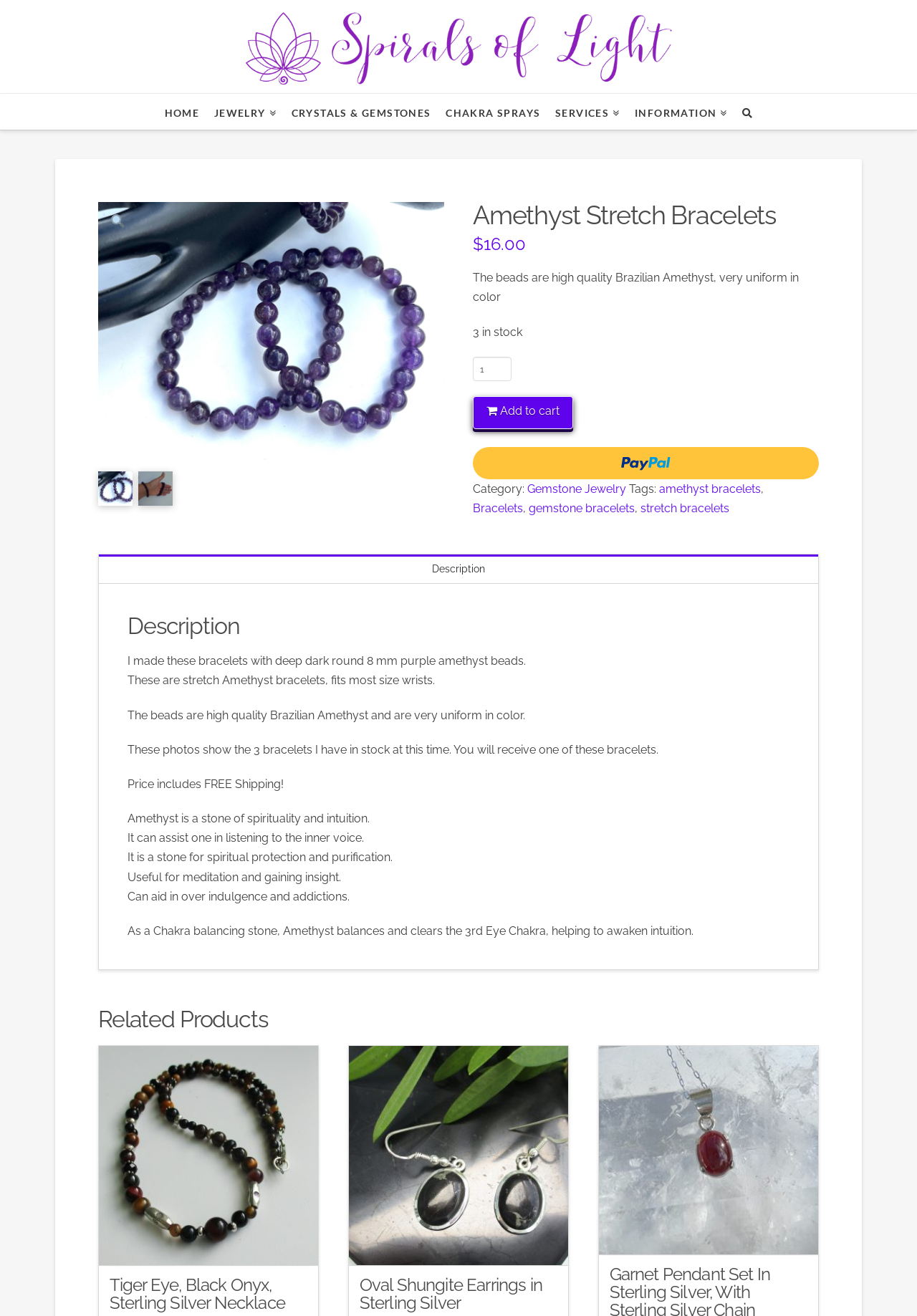Provide the bounding box coordinates for the area that should be clicked to complete the instruction: "Click on the related product Tiger Eye".

[0.108, 0.795, 0.347, 0.962]